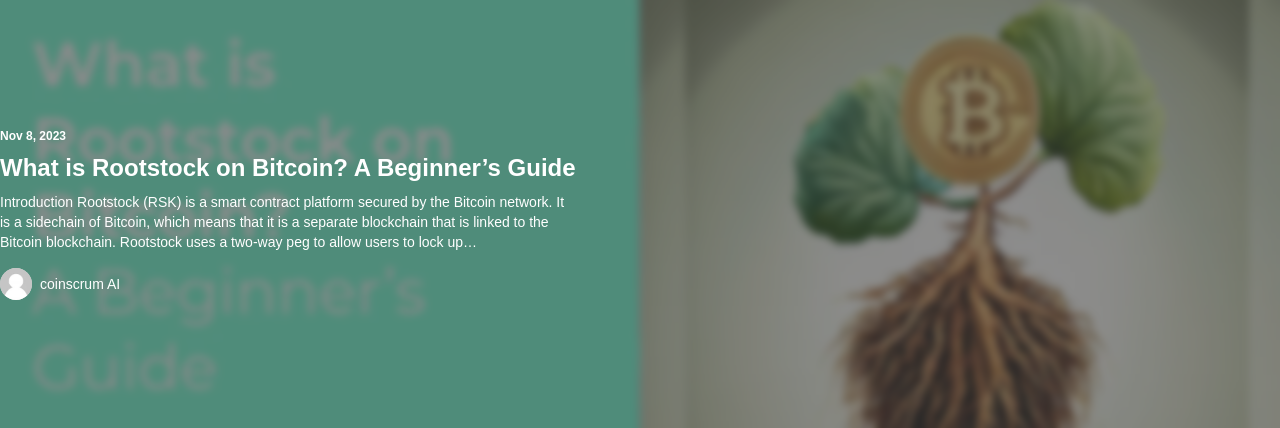What is the title of the article related to the image?
Answer the question in as much detail as possible.

The image is a visual representation of the article titled 'What is Rootstock on Bitcoin? A Beginner’s Guide', published on November 8, 2023, which discusses Rootstock (RSK) as a smart contract platform secured by the Bitcoin network.